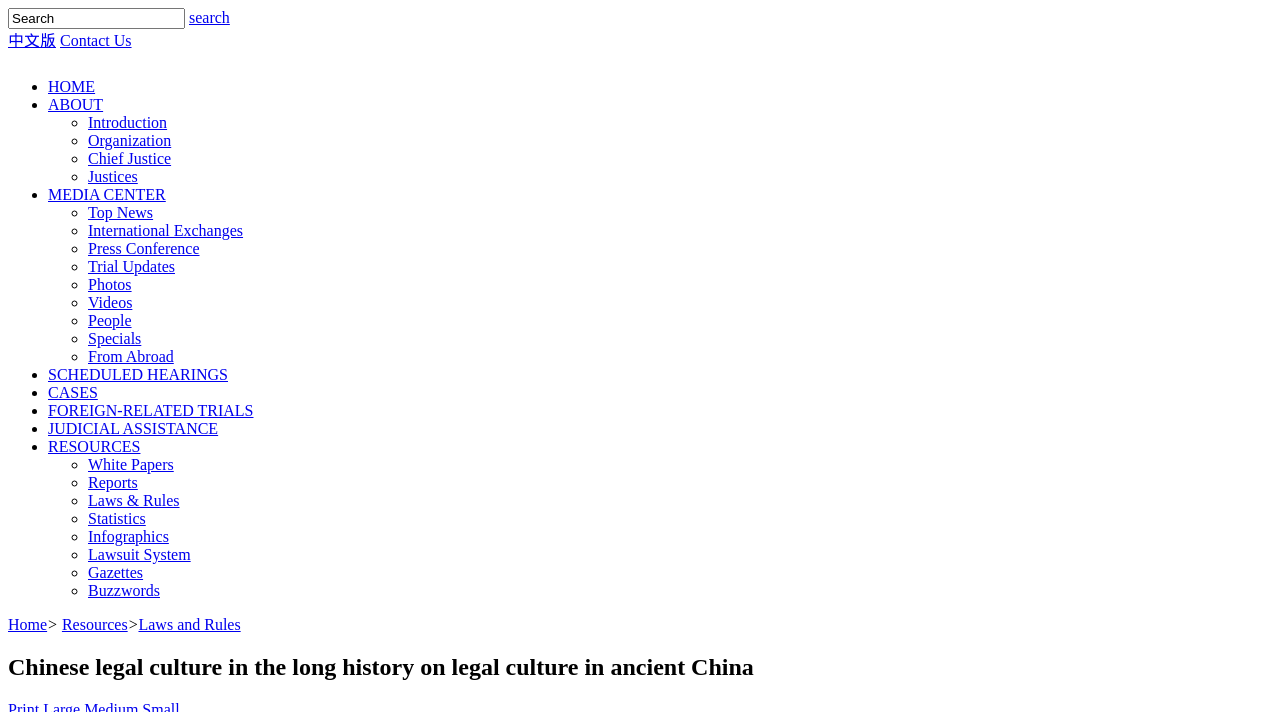Determine the bounding box coordinates for the area that should be clicked to carry out the following instruction: "View resources".

[0.048, 0.865, 0.1, 0.889]